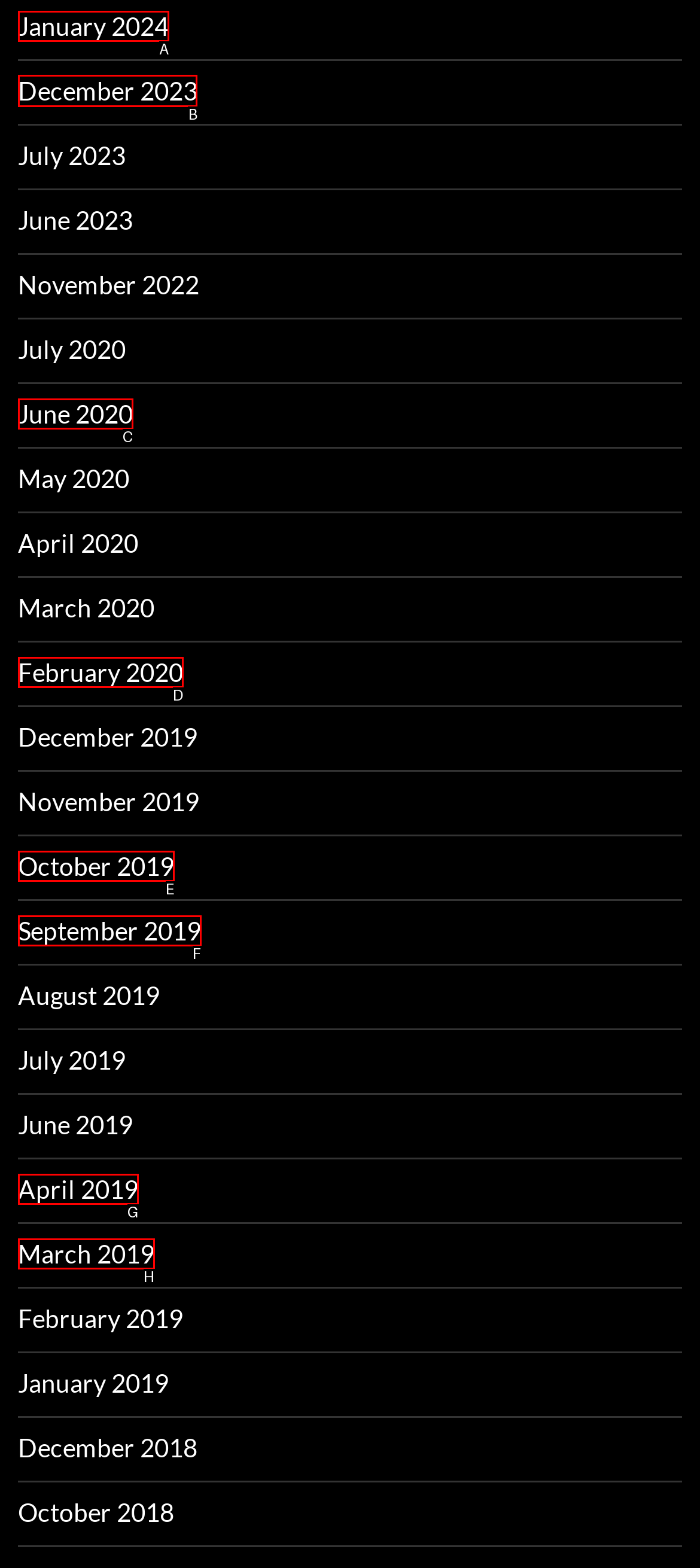Identify the correct choice to execute this task: Go to December 2023
Respond with the letter corresponding to the right option from the available choices.

B